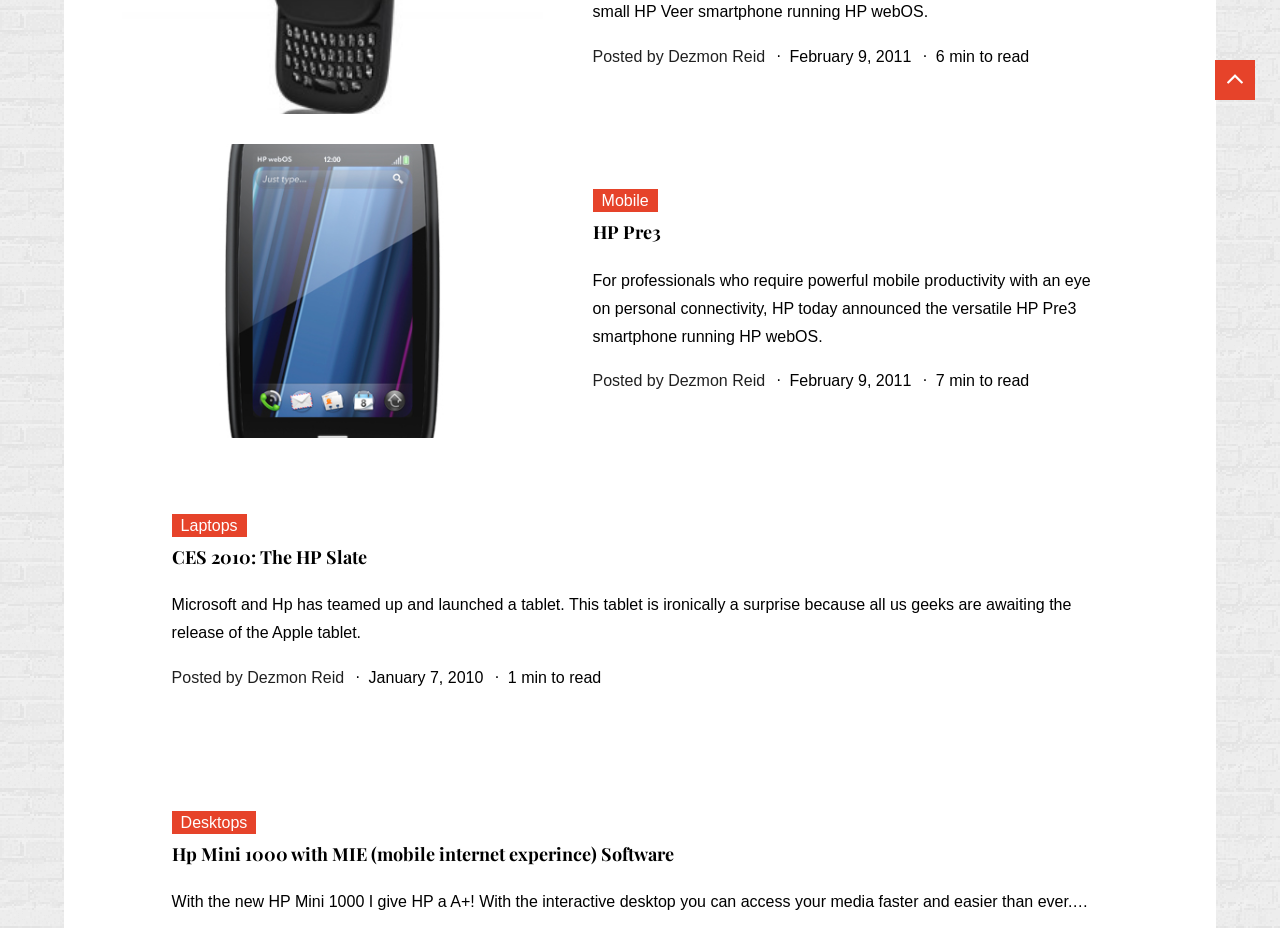What type of device is mentioned in the third article?
Examine the image closely and answer the question with as much detail as possible.

The type of device mentioned in the third article can be determined by reading the content of the article, which mentions a tablet launched by Microsoft and HP.